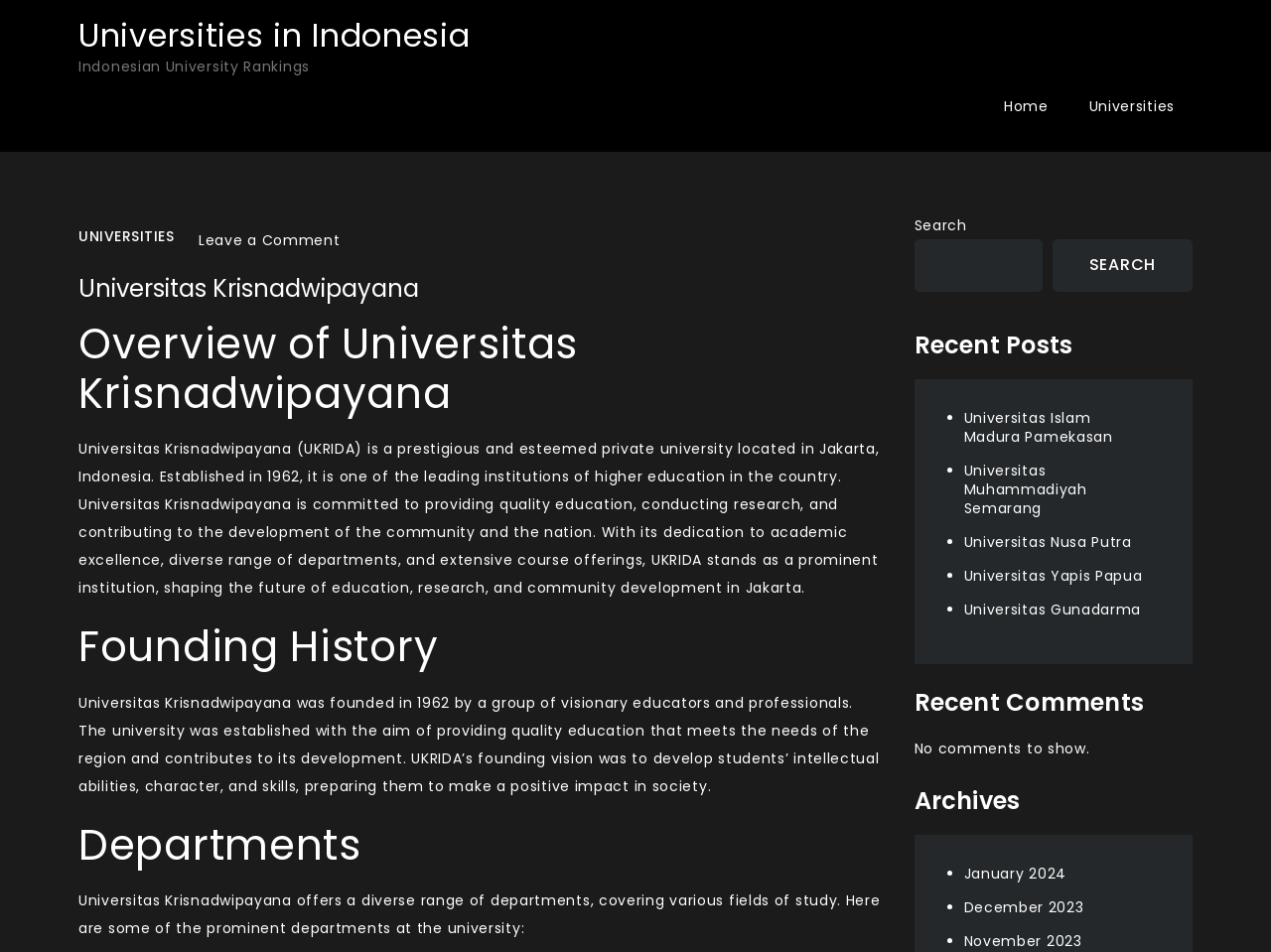Provide an in-depth caption for the contents of the webpage.

The webpage is about Universitas Krisnadwipayana, a prestigious private university located in Jakarta, Indonesia. At the top, there is a link to "Universities in Indonesia" and a static text "Indonesian University Rankings". 

On the right side, there are navigation links, including "Home" and "Universities". Below these links, there is a header section with the university's name, "Universitas Krisnadwipayana", and a brief overview of the university, describing its commitment to providing quality education, conducting research, and contributing to the development of the community and the nation.

The main content of the webpage is divided into several sections. The first section is about the founding history of the university, established in 1962 by a group of visionary educators and professionals. The second section lists the various departments offered by the university, covering different fields of study.

On the right side, there is a search box with a button labeled "Search". Below the search box, there are three sections: "Recent Posts", "Recent Comments", and "Archives". The "Recent Posts" section lists five links to other university pages, including Universitas Islam Madura Pamekasan, Universitas Muhammadiyah Semarang, Universitas Nusa Putra, Universitas Yapis Papua, and Universitas Gunadarma. The "Recent Comments" section indicates that there are no comments to show. The "Archives" section lists three links to monthly archives, including January 2024, December 2023, and November 2023.